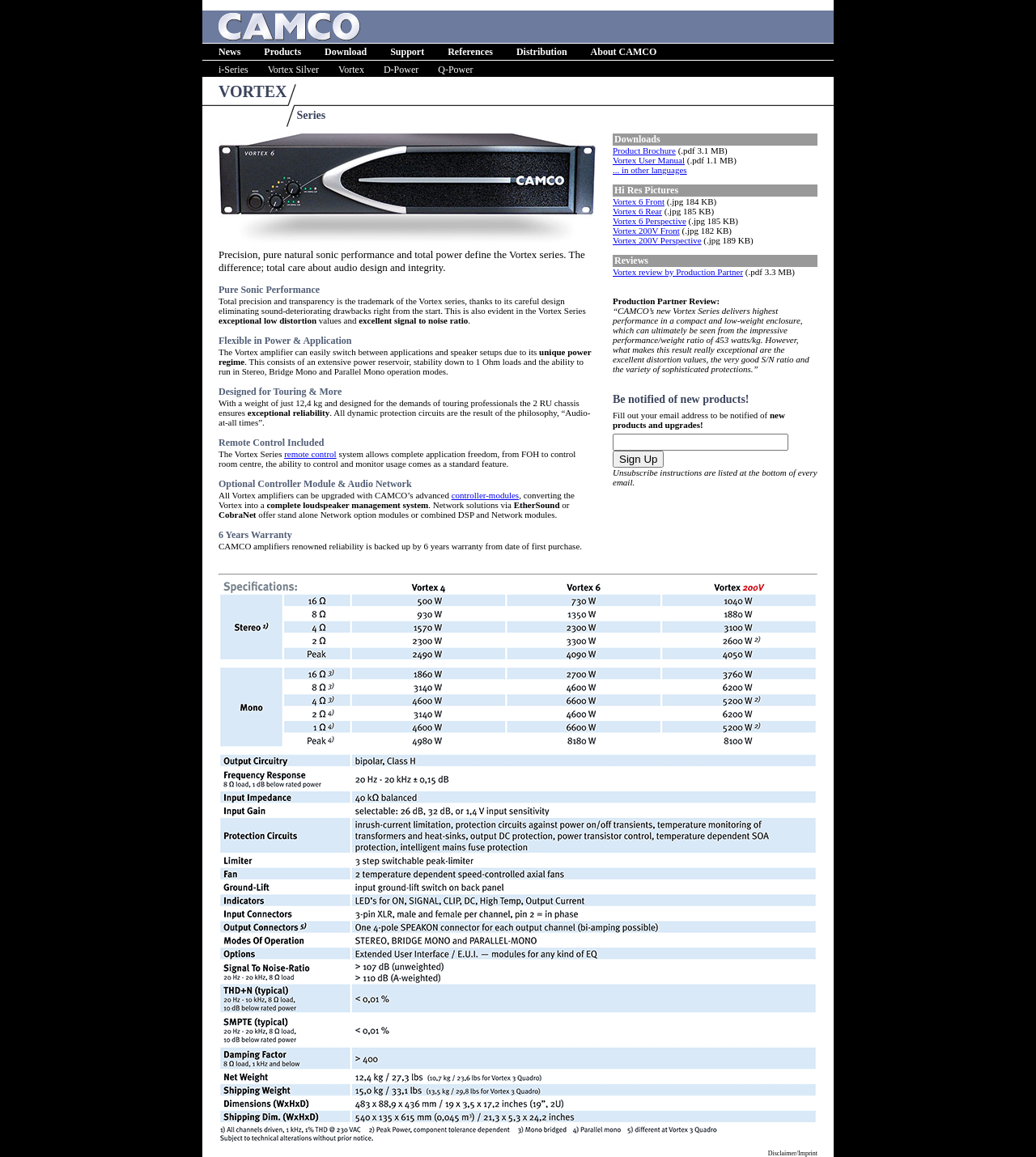Find and specify the bounding box coordinates that correspond to the clickable region for the instruction: "Click on remote control".

[0.274, 0.388, 0.325, 0.397]